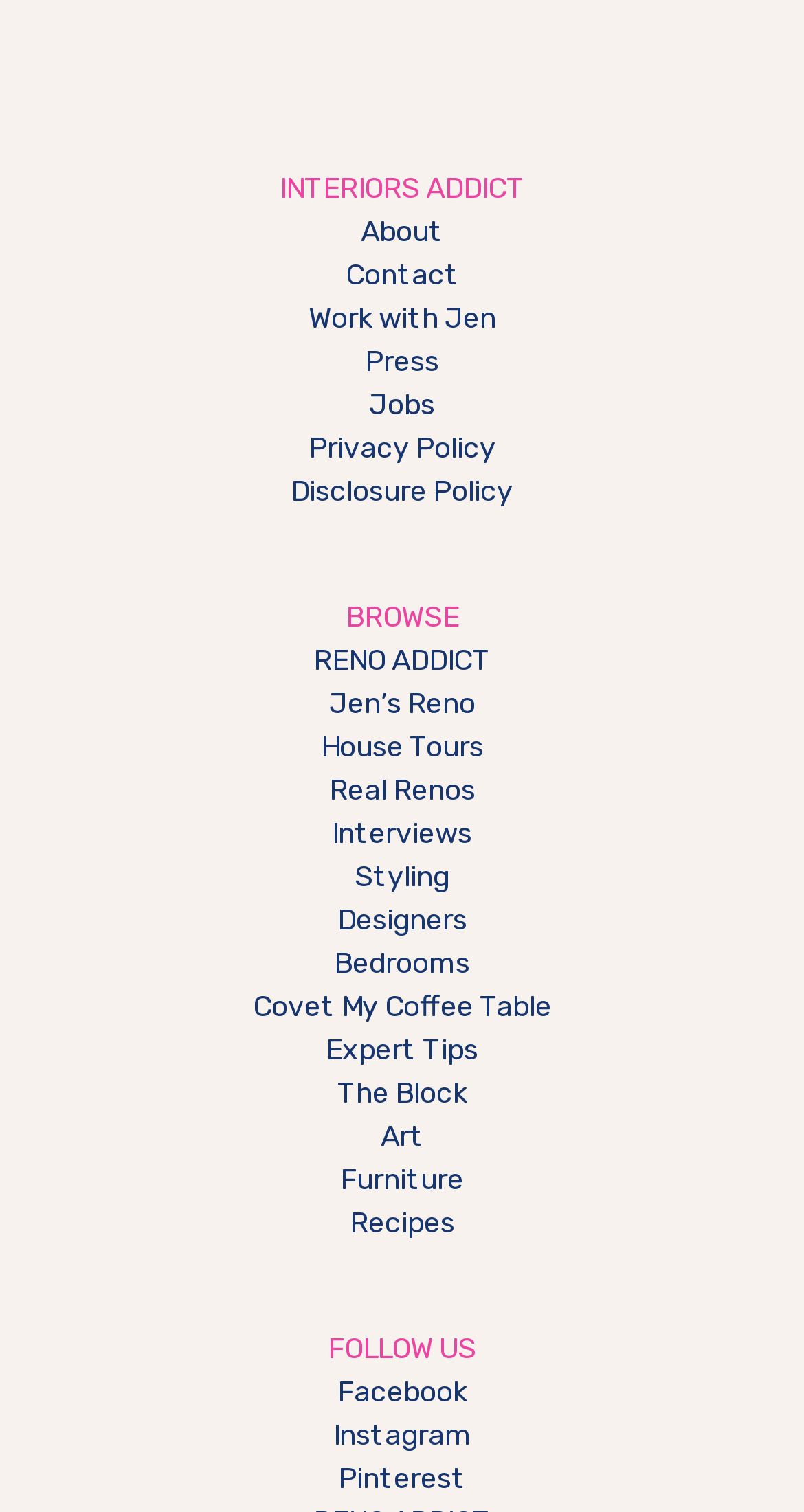How many links are under the 'BROWSE' heading?
Give a thorough and detailed response to the question.

The 'BROWSE' heading has a child navigation element 'Browse' which contains 12 link elements, namely 'RENO ADDICT', 'Jen’s Reno', 'House Tours', 'Real Renos', 'Interviews', 'Styling', 'Designers', 'Bedrooms', 'Covet My Coffee Table', 'Expert Tips', 'The Block', and 'Art'.